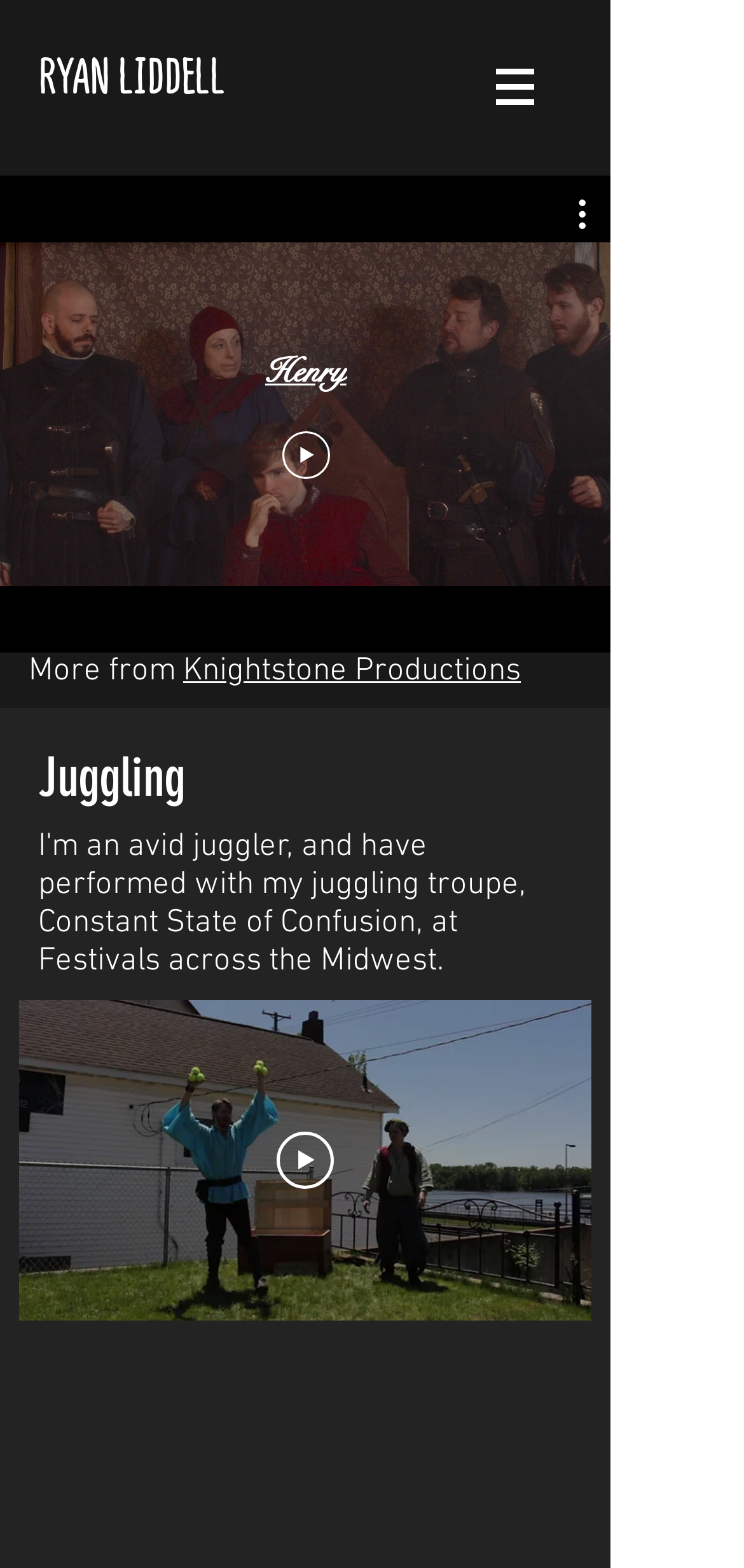Locate the UI element that matches the description aria-label="menu" in the webpage screenshot. Return the bounding box coordinates in the format (top-left x, top-left y, bottom-right x, bottom-right y), with values ranging from 0 to 1.

[0.713, 0.111, 0.821, 0.162]